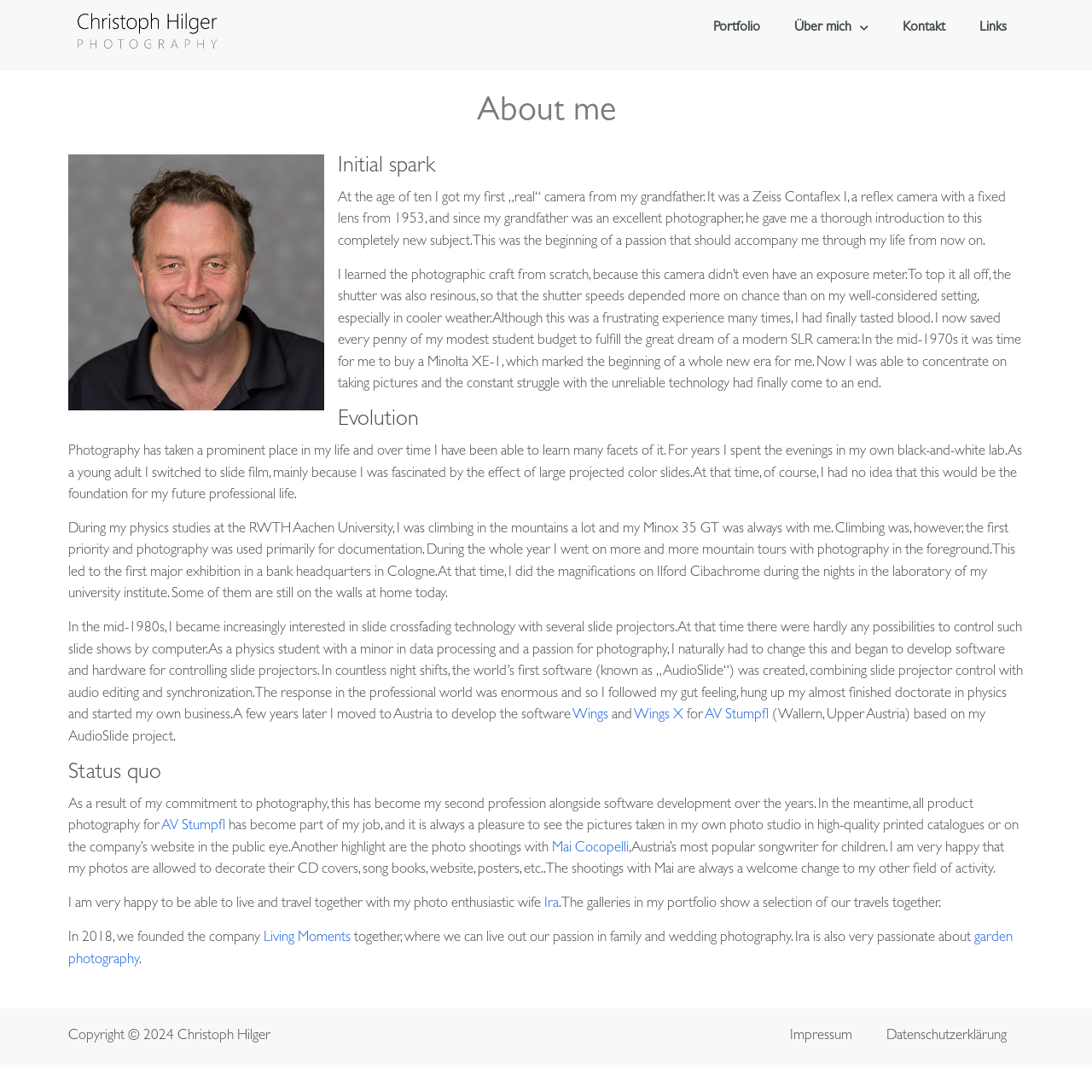What is the photographer's profession besides photography?
Provide a fully detailed and comprehensive answer to the question.

According to the text, the photographer's profession besides photography is software development, which he has been doing for many years and has even developed software and hardware for controlling slide projectors.